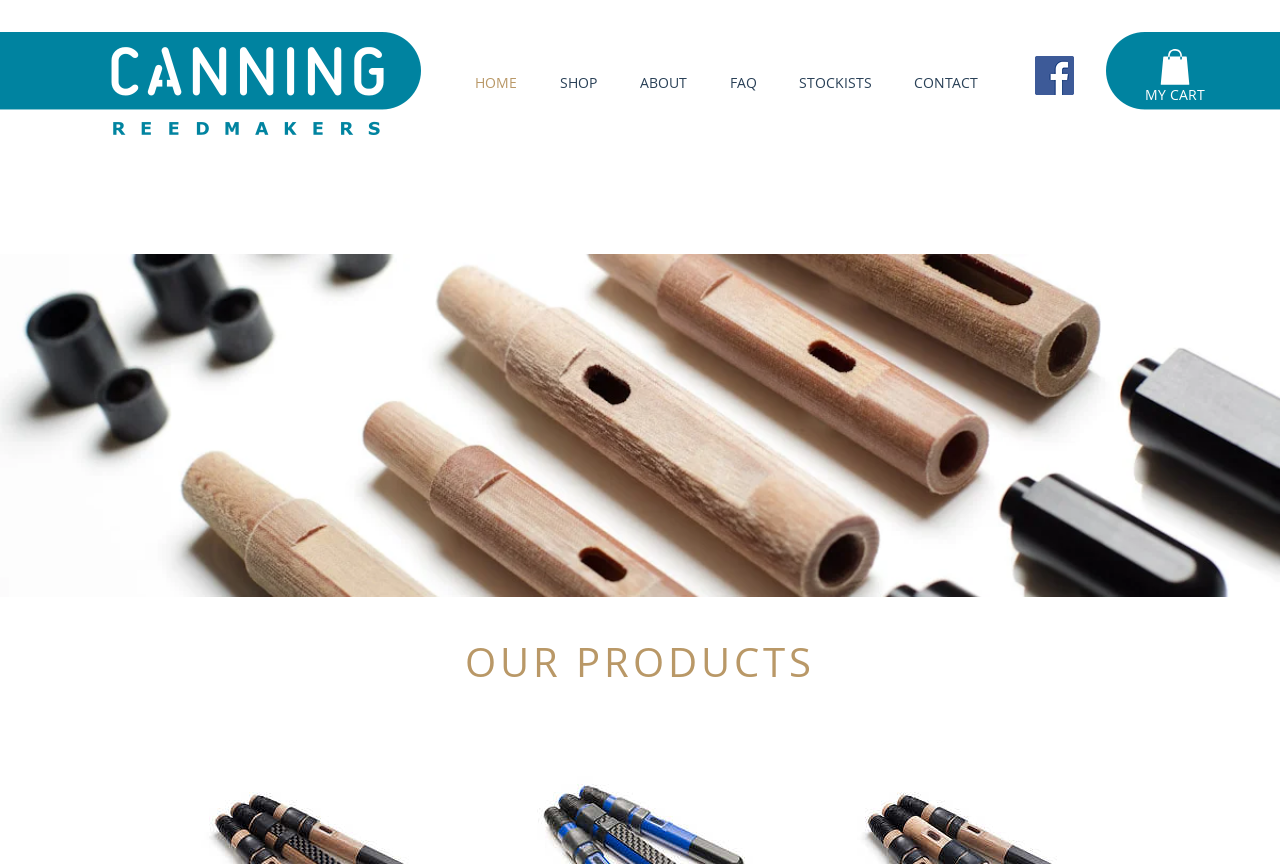Respond to the following question with a brief word or phrase:
What type of image is displayed at the top of the page?

Bagpipe-related image